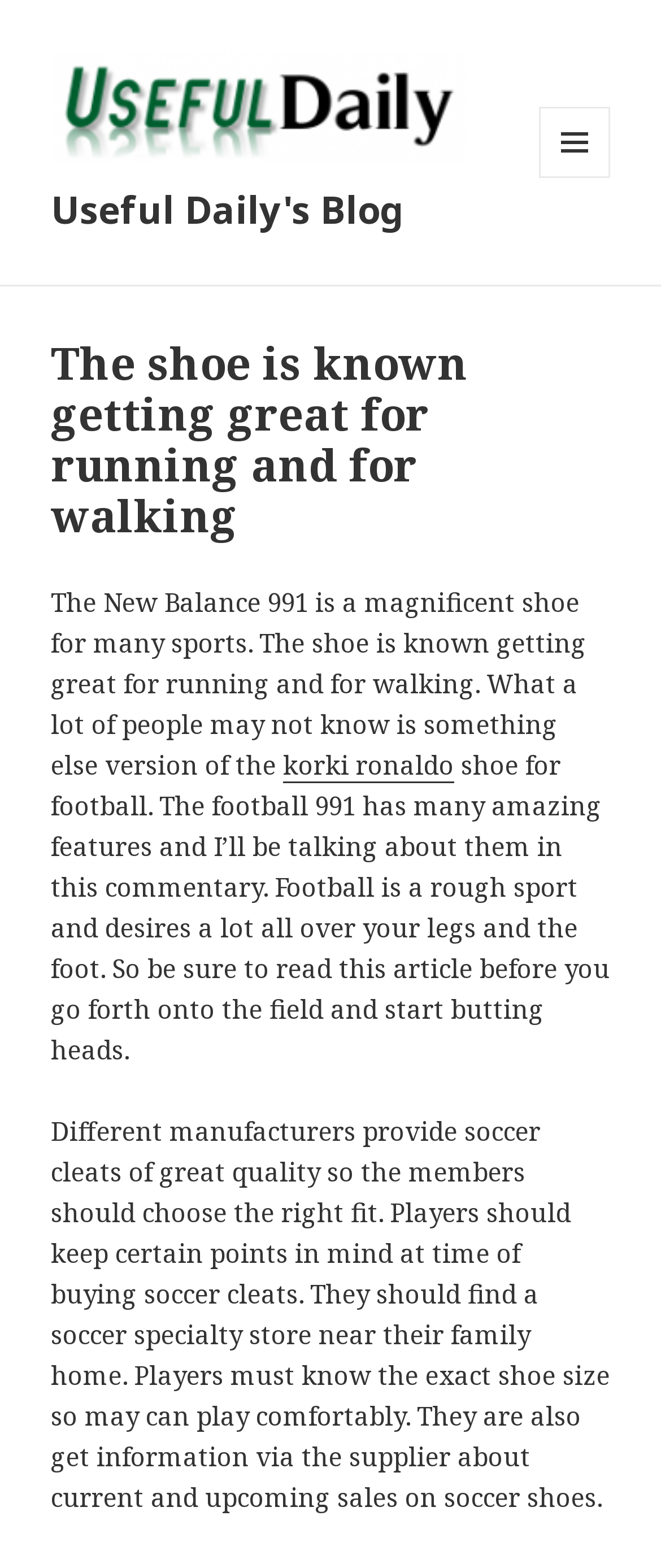Predict the bounding box of the UI element based on this description: "parent_node: Useful Daily's Blog".

[0.077, 0.055, 0.713, 0.077]